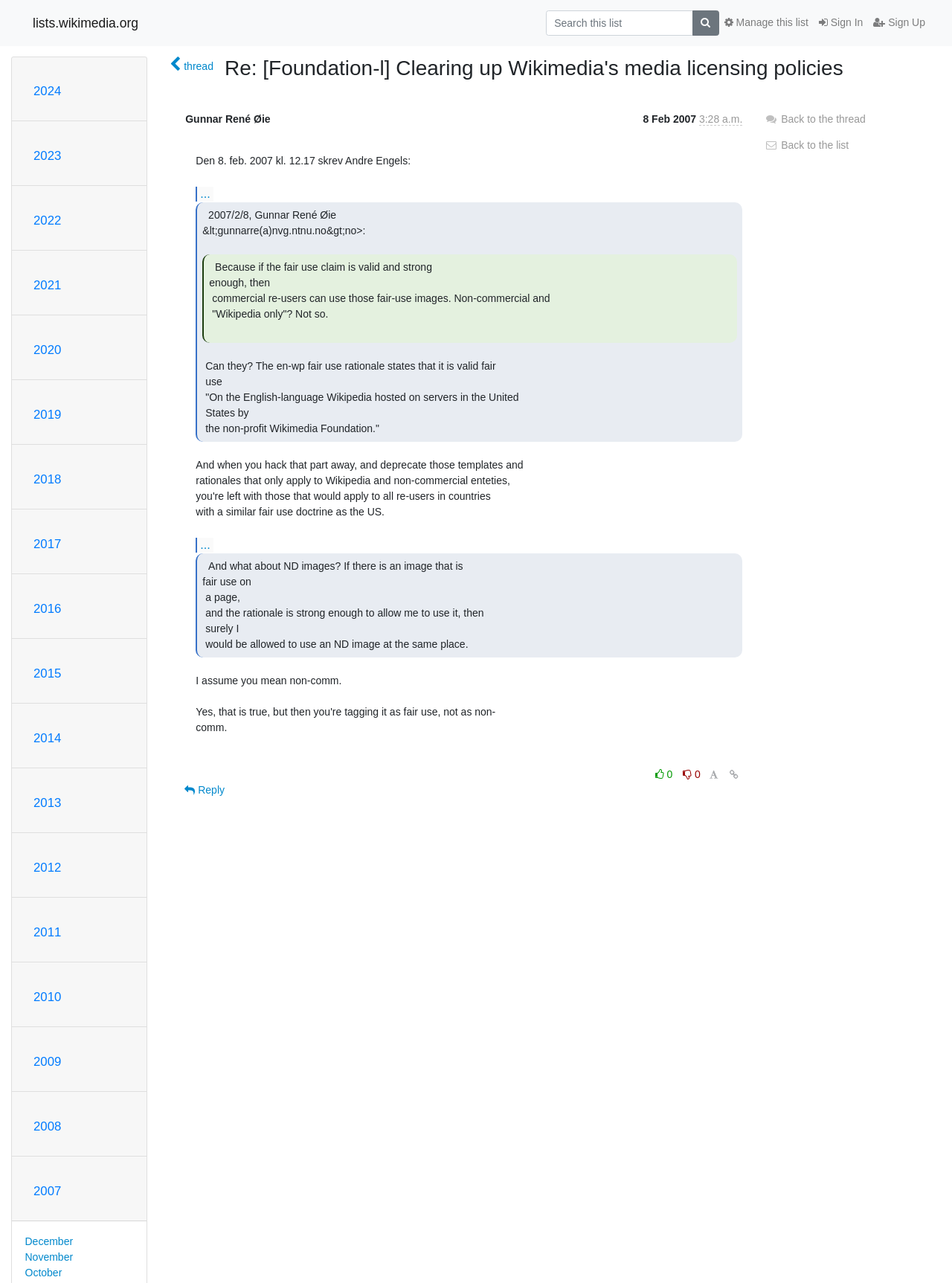Locate the bounding box coordinates of the element that needs to be clicked to carry out the instruction: "Back to the thread". The coordinates should be given as four float numbers ranging from 0 to 1, i.e., [left, top, right, bottom].

[0.803, 0.088, 0.909, 0.097]